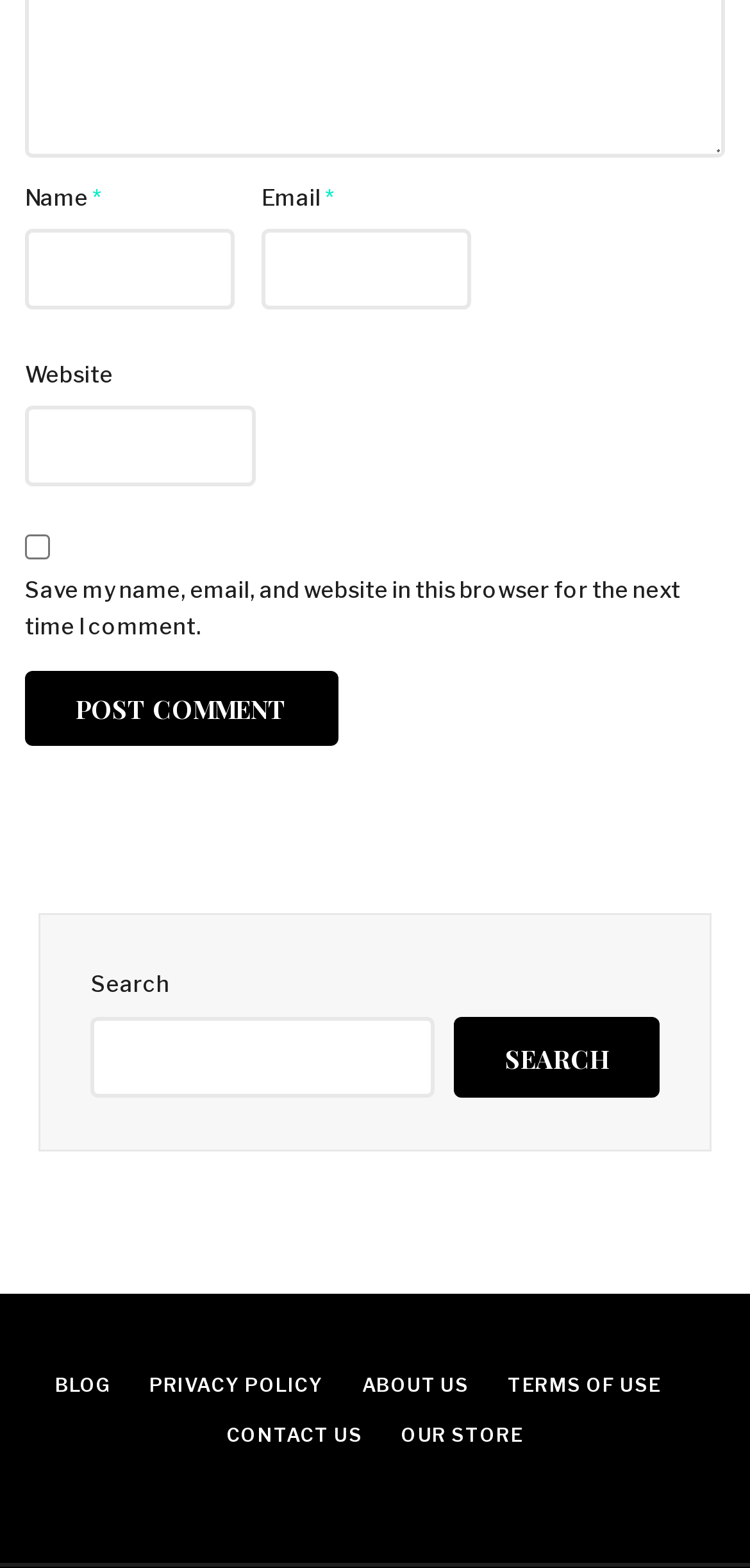Can you give a comprehensive explanation to the question given the content of the image?
What is the purpose of the checkbox?

The checkbox is located below the 'Website' textbox and is labeled 'Save my name, email, and website in this browser for the next time I comment.' This suggests that its purpose is to save the user's comment information for future use.